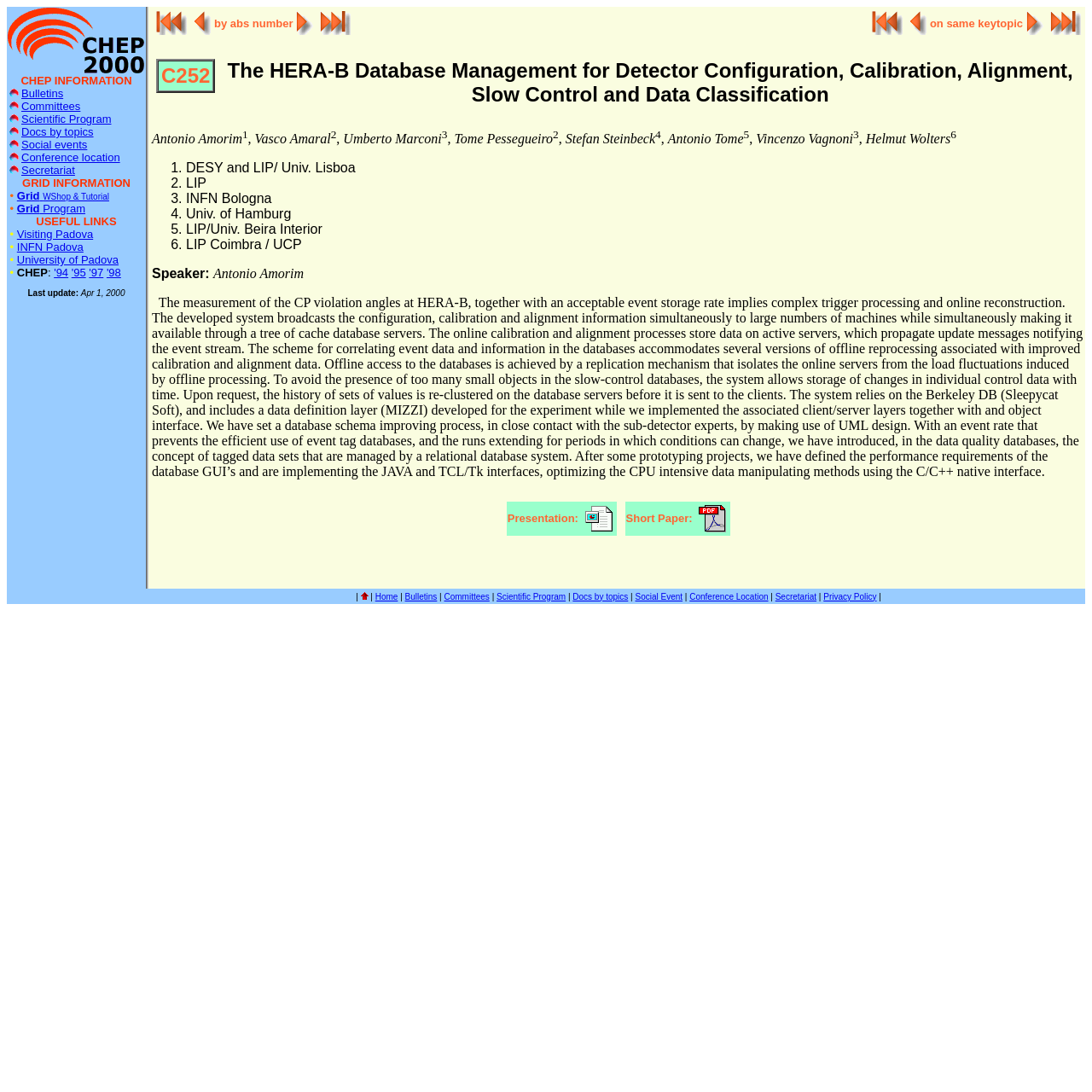Determine the bounding box coordinates of the clickable region to follow the instruction: "Visit University of Padova".

[0.015, 0.232, 0.109, 0.244]